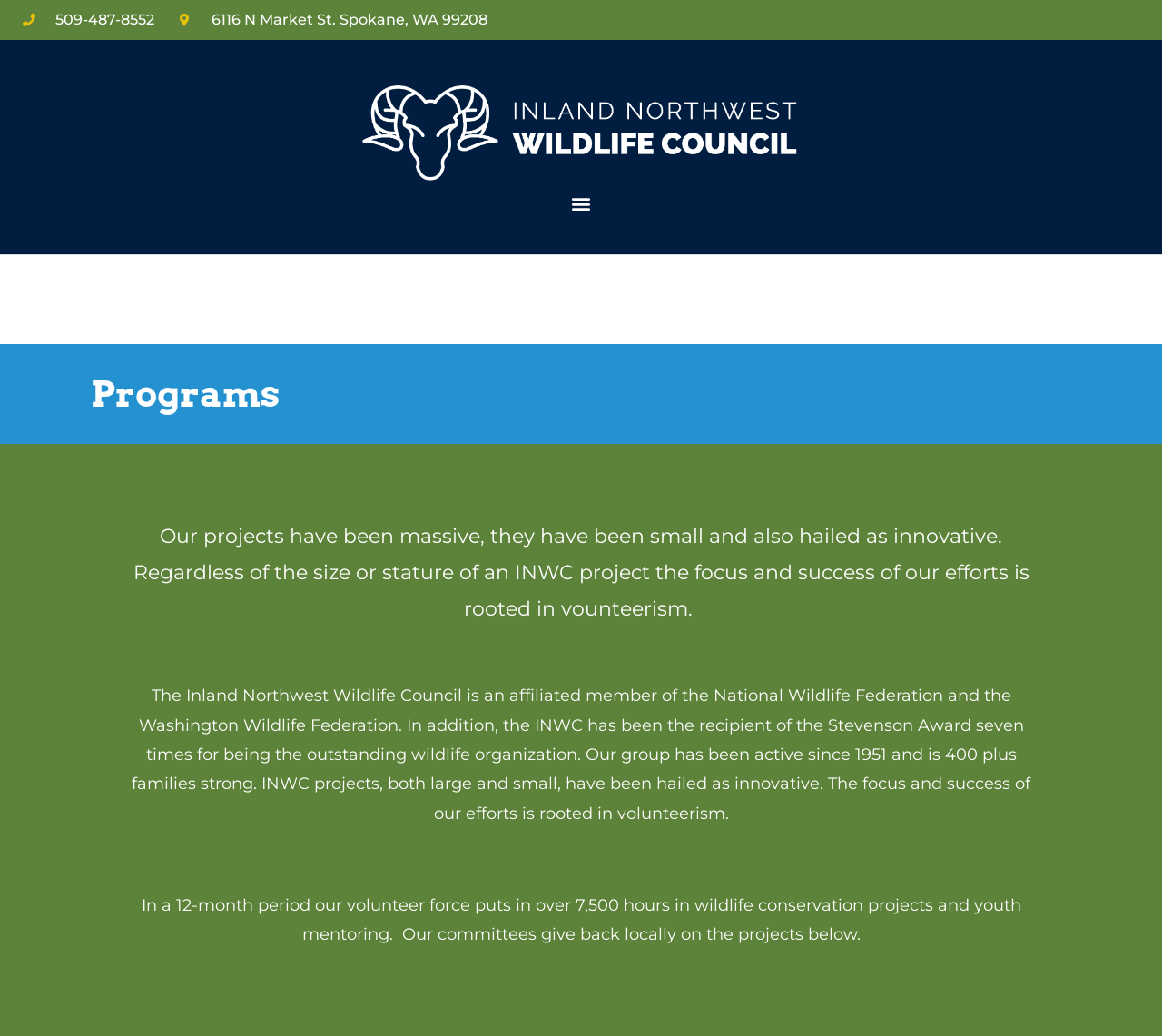Please provide a one-word or short phrase answer to the question:
What is the phone number on the webpage?

509-487-8552